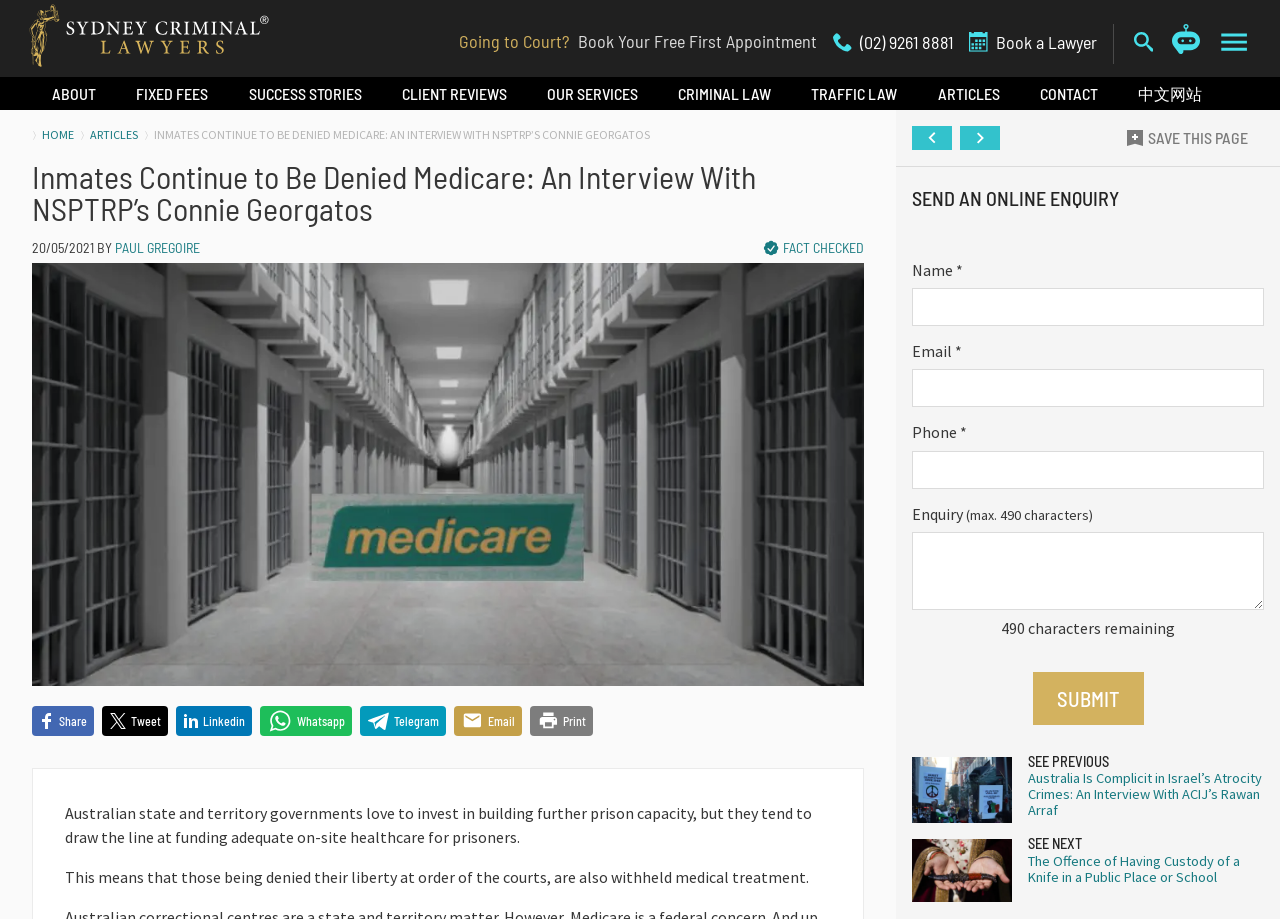Provide the bounding box coordinates of the HTML element this sentence describes: "Fixed Fees". The bounding box coordinates consist of four float numbers between 0 and 1, i.e., [left, top, right, bottom].

[0.091, 0.084, 0.178, 0.12]